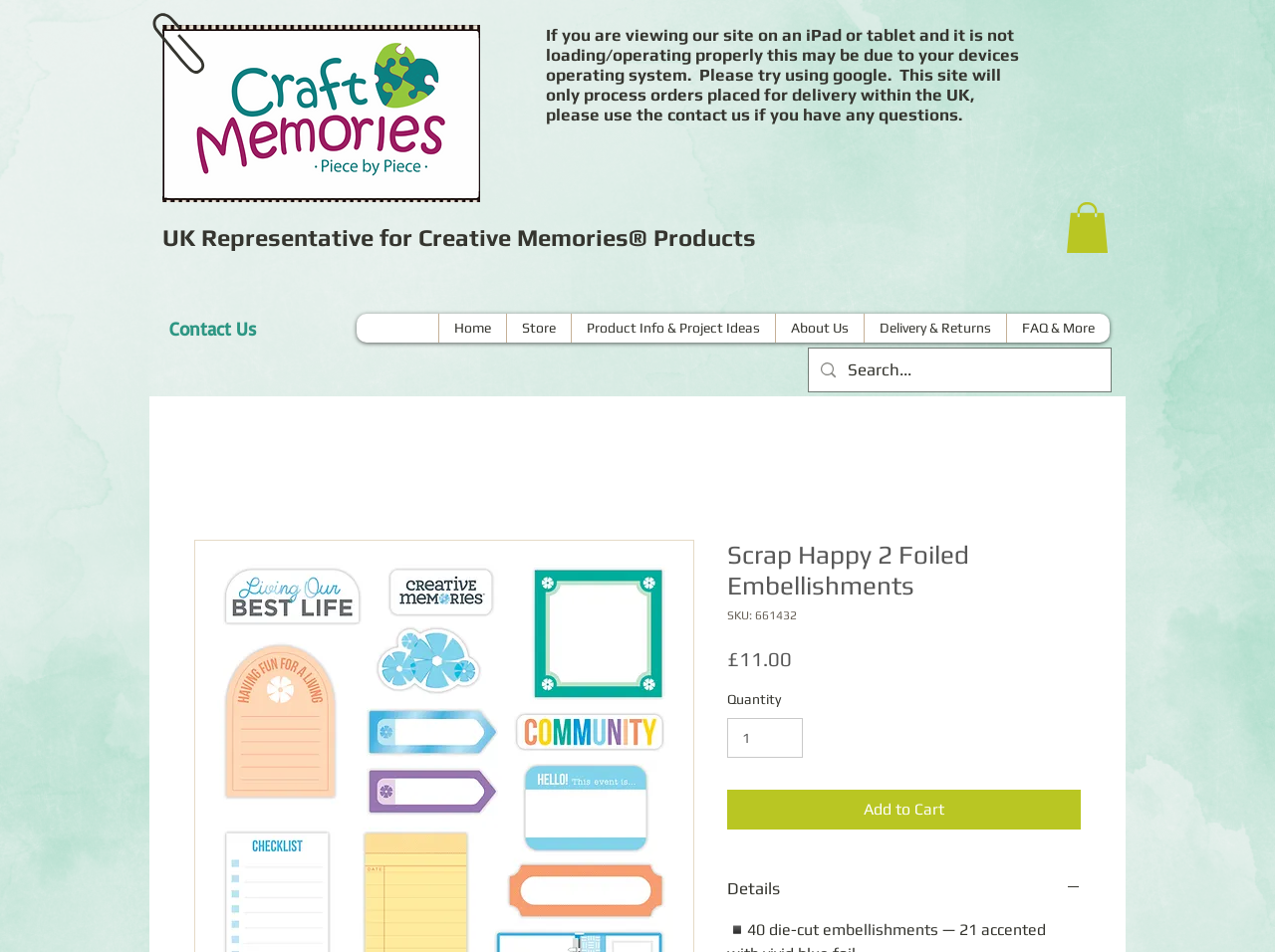Extract the text of the main heading from the webpage.

Scrap Happy 2 Foiled Embellishments